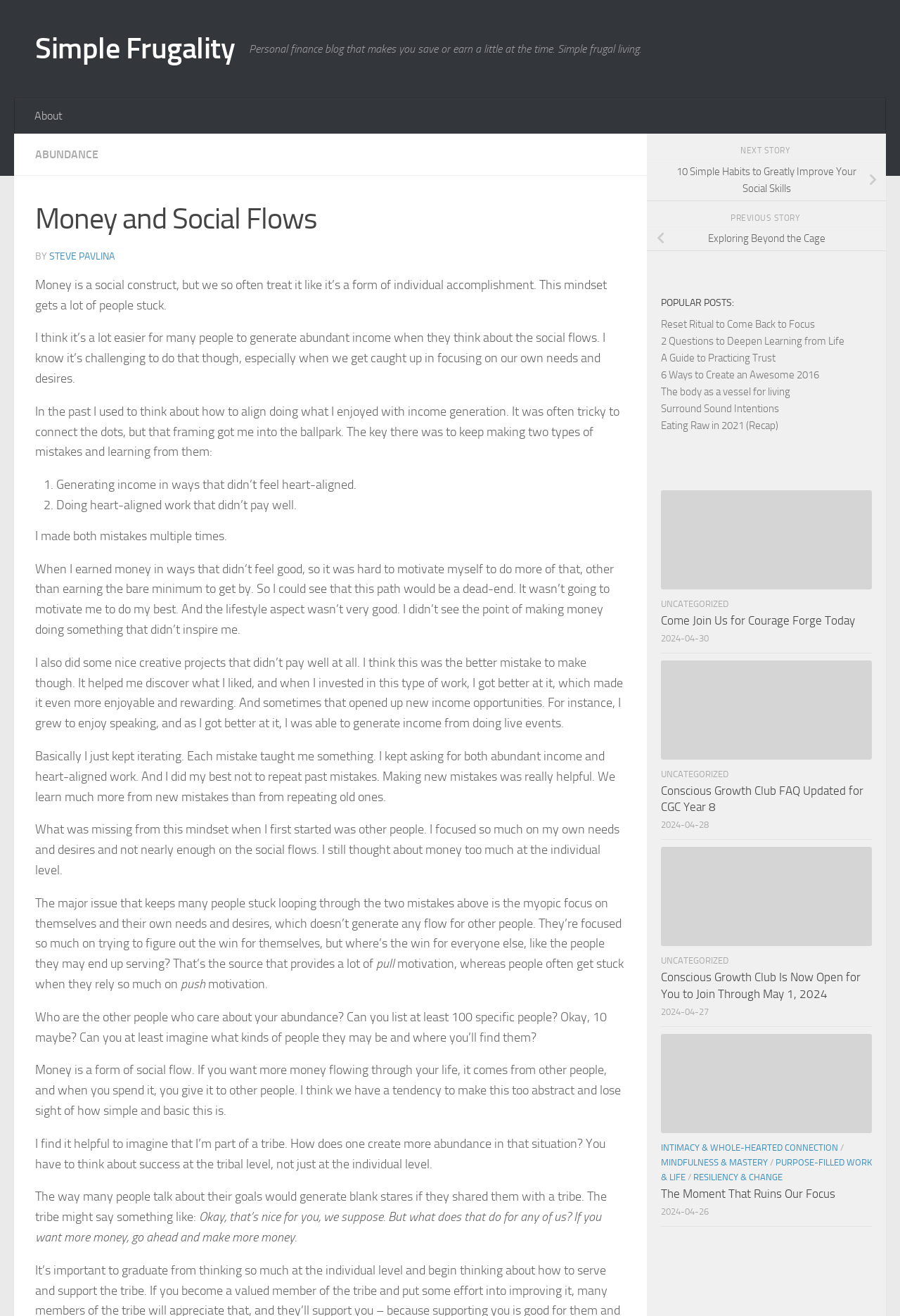Identify the bounding box coordinates for the UI element described by the following text: "Forgot your password?". Provide the coordinates as four float numbers between 0 and 1, in the format [left, top, right, bottom].

None